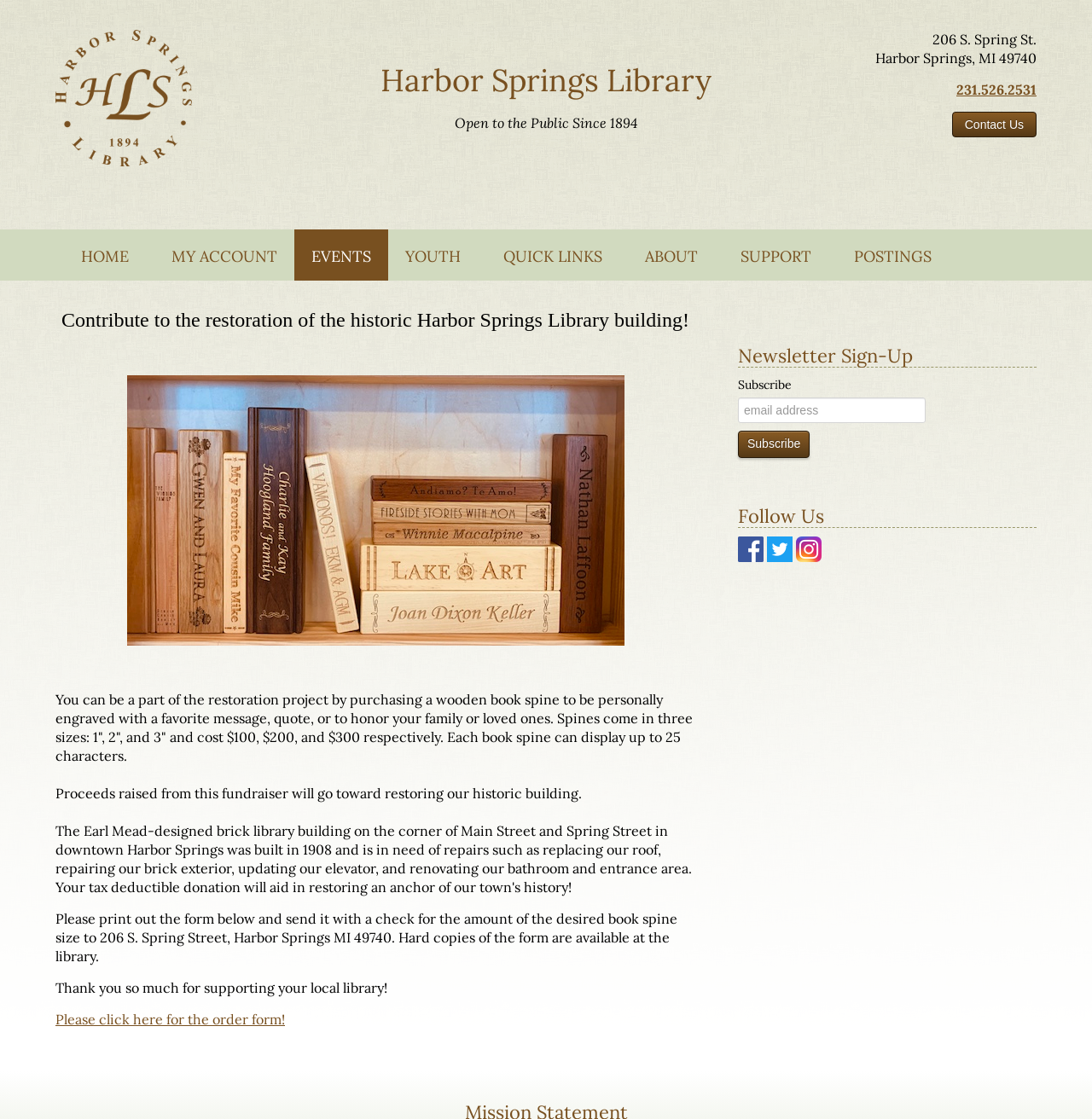Please respond to the question using a single word or phrase:
What is the purpose of the book spine fundraiser?

To restore the historic library building